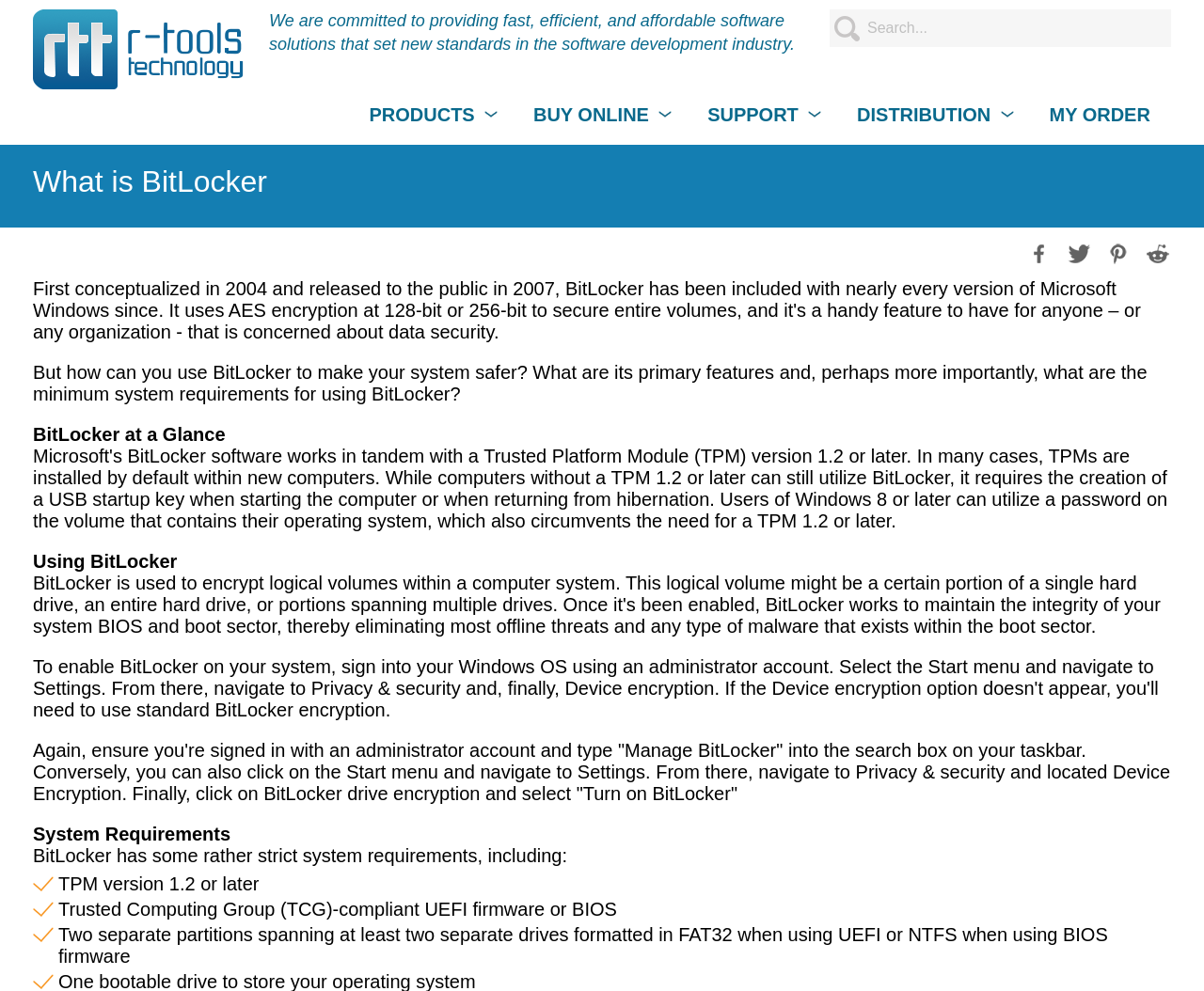Give a detailed overview of the webpage's appearance and contents.

The webpage is about BitLocker, a software solution for system safety. At the top left, there is a link to "R-Tools Technology Inc." accompanied by an image of the company's logo. Next to it, there is a search box with a placeholder text "Search...". 

Below the search box, there is a brief introduction to the company, stating its commitment to providing fast, efficient, and affordable software solutions. 

On the top center, there are four tabs: "PRODUCTS", "BUY ONLINE", "SUPPORT", and "DISTRIBUTION". To the right of these tabs, there is a link to "MY ORDER". 

The main content of the webpage starts with a heading "What is BitLocker" at the top left. Below it, there are social media sharing links, including Facebook, Twitter, Pinterest, and Reddit, each accompanied by an image. 

The main content is divided into sections, including "But how can you use BitLocker to make your system safer?", "BitLocker at a Glance", "Using BitLocker", and "System Requirements". The "Using BitLocker" section provides step-by-step instructions on how to turn on BitLocker drive encryption. The "System Requirements" section lists the minimum system requirements for using BitLocker, including TPM version 1.2 or later, TCG-compliant UEFI firmware or BIOS, and two separate partitions spanning at least two separate drives.